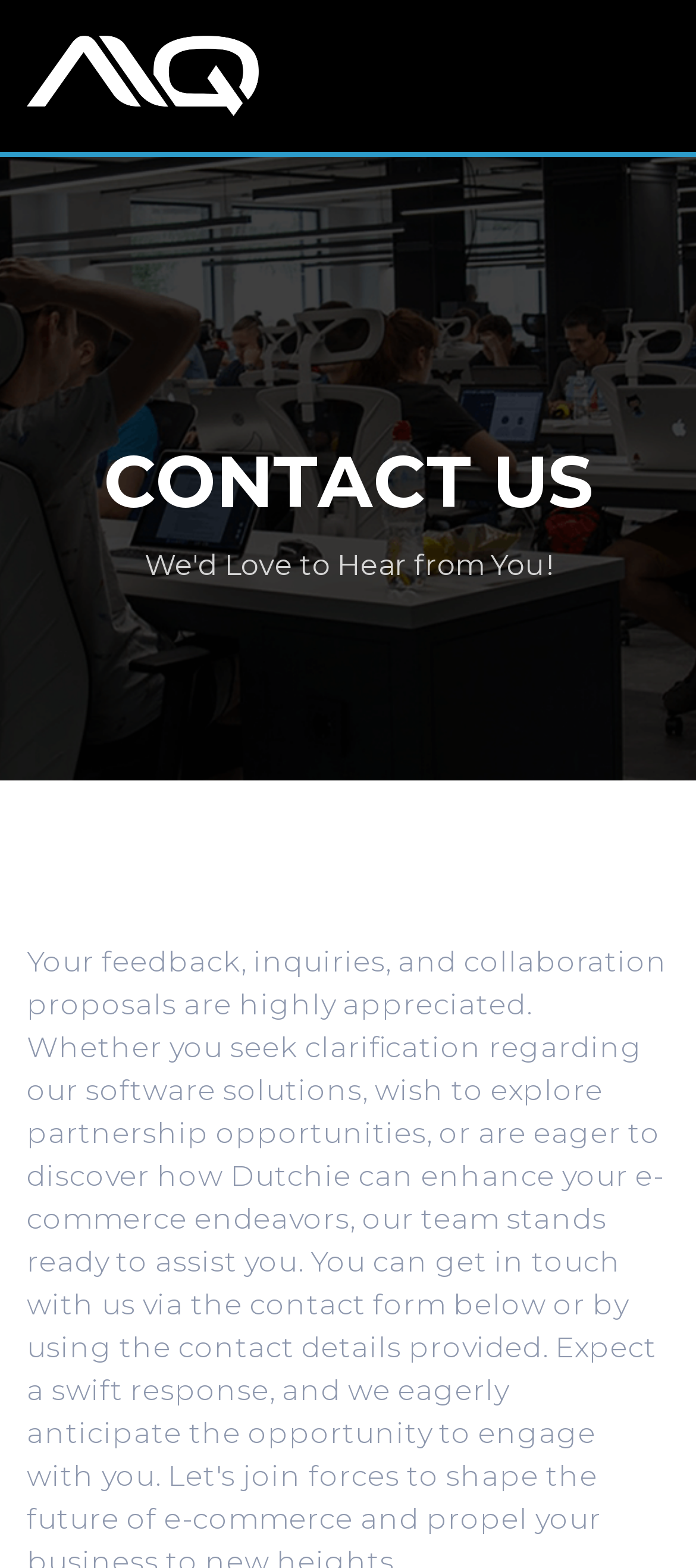Can you find the bounding box coordinates for the UI element given this description: "alt="A.I.Q""? Provide the coordinates as four float numbers between 0 and 1: [left, top, right, bottom].

[0.038, 0.017, 0.372, 0.08]